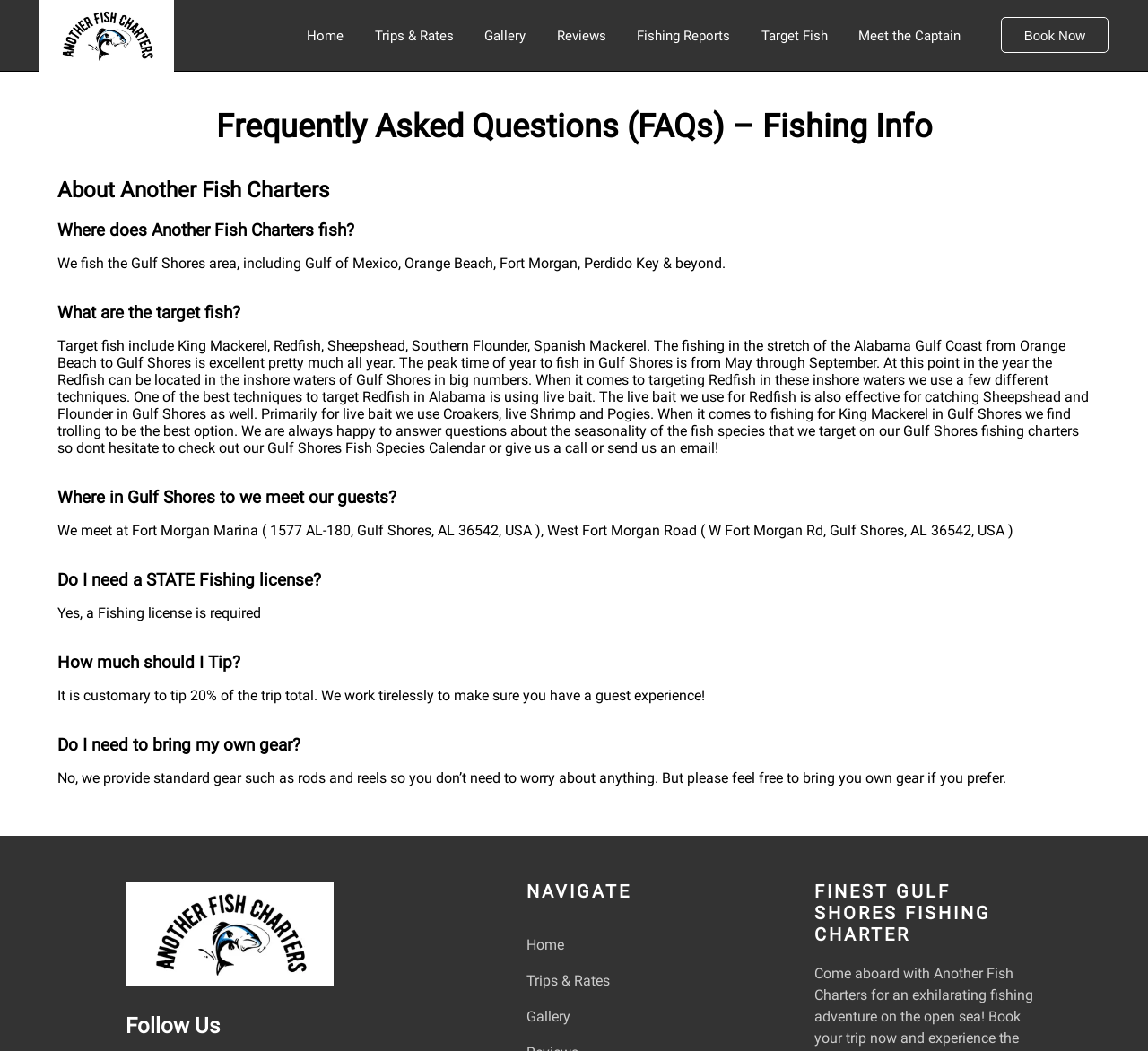Determine the bounding box coordinates of the clickable area required to perform the following instruction: "Visit the 'Trips & Rates' page". The coordinates should be represented as four float numbers between 0 and 1: [left, top, right, bottom].

[0.326, 0.026, 0.395, 0.05]